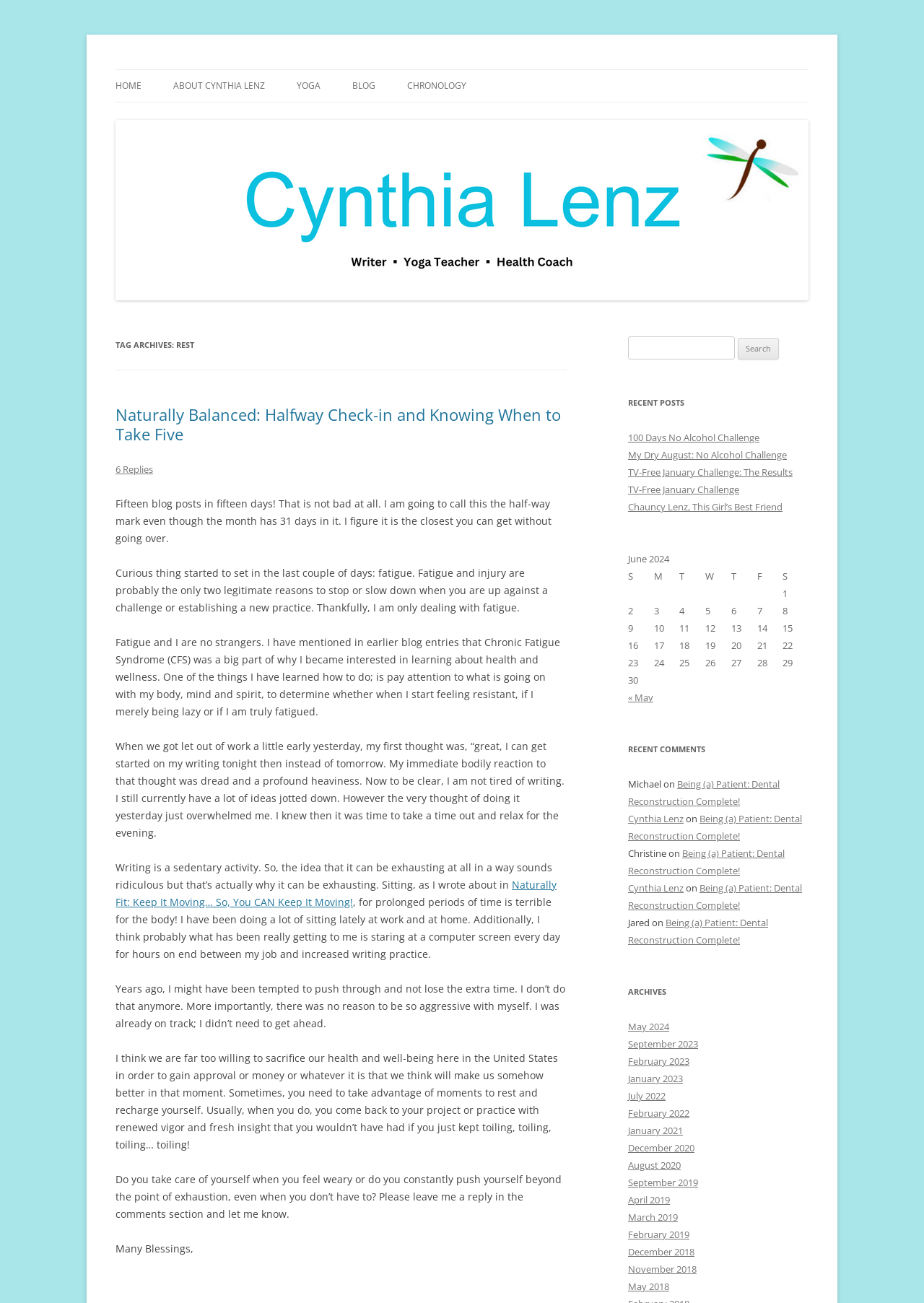Identify the bounding box for the UI element described as: "TV-Free January Challenge: The Results". The coordinates should be four float numbers between 0 and 1, i.e., [left, top, right, bottom].

[0.68, 0.358, 0.858, 0.367]